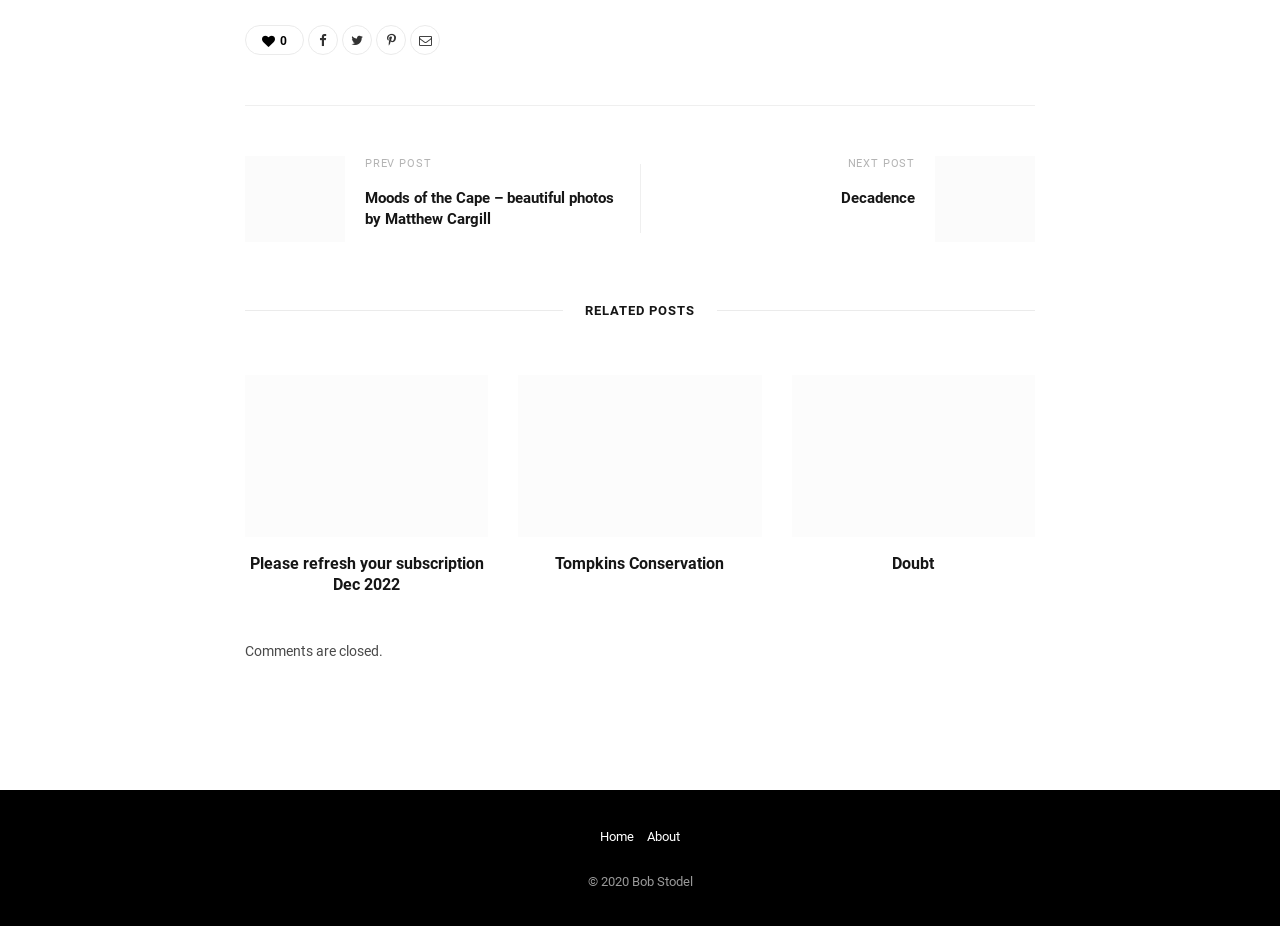How many related posts are shown?
Please utilize the information in the image to give a detailed response to the question.

I found the number of related posts by looking at the article elements with links and images, and counted three of them.